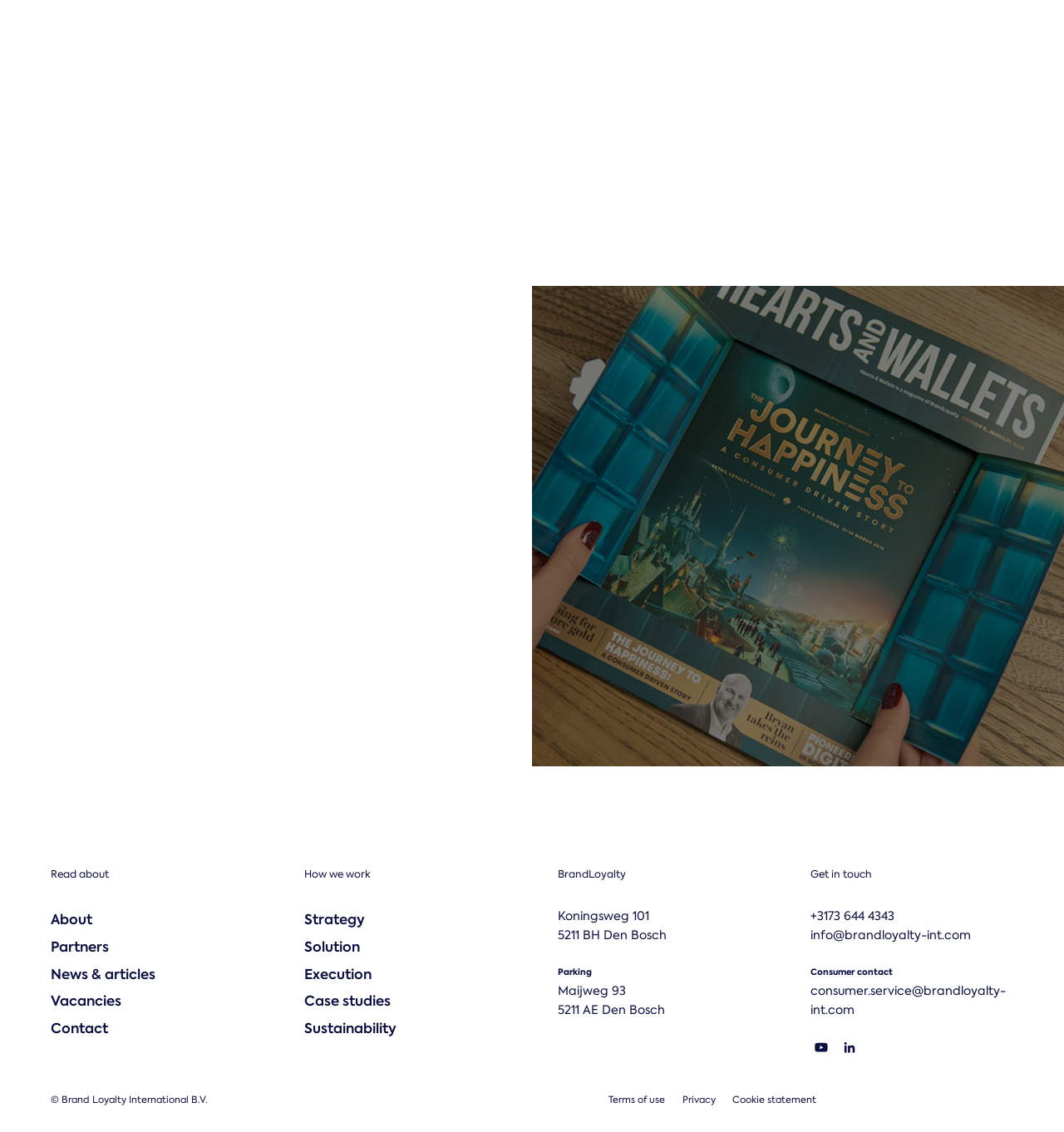Utilize the details in the image to give a detailed response to the question: Where is BrandLoyalty located?

The location of BrandLoyalty is mentioned in the link element with ID 191, which says 'Koningsweg 101 5211 BH Den Bosch' and also in the link element with ID 196, which says 'Maijweg 93 5211 AE Den Bosch'.